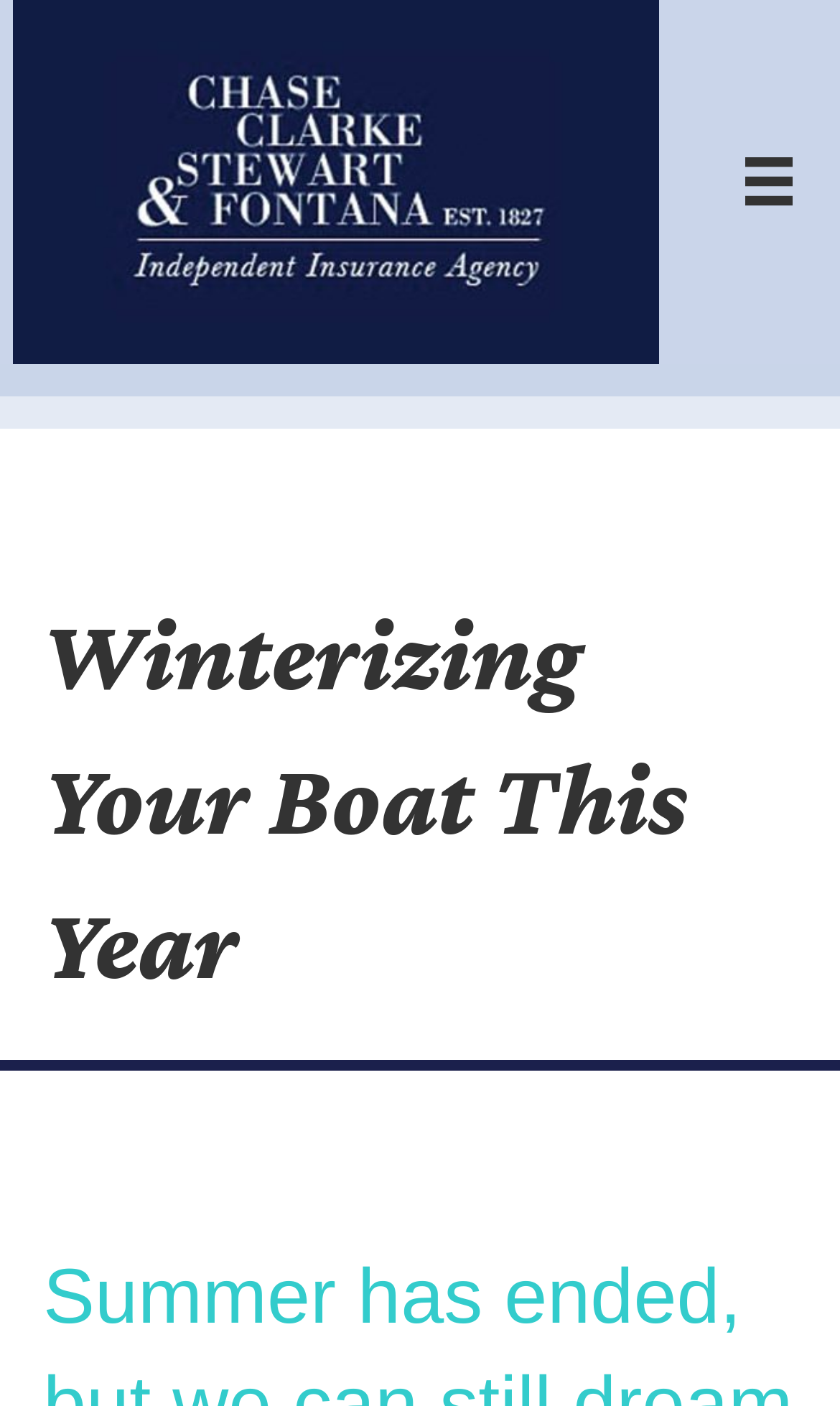Determine the primary headline of the webpage.

Winterizing Your Boat This Year